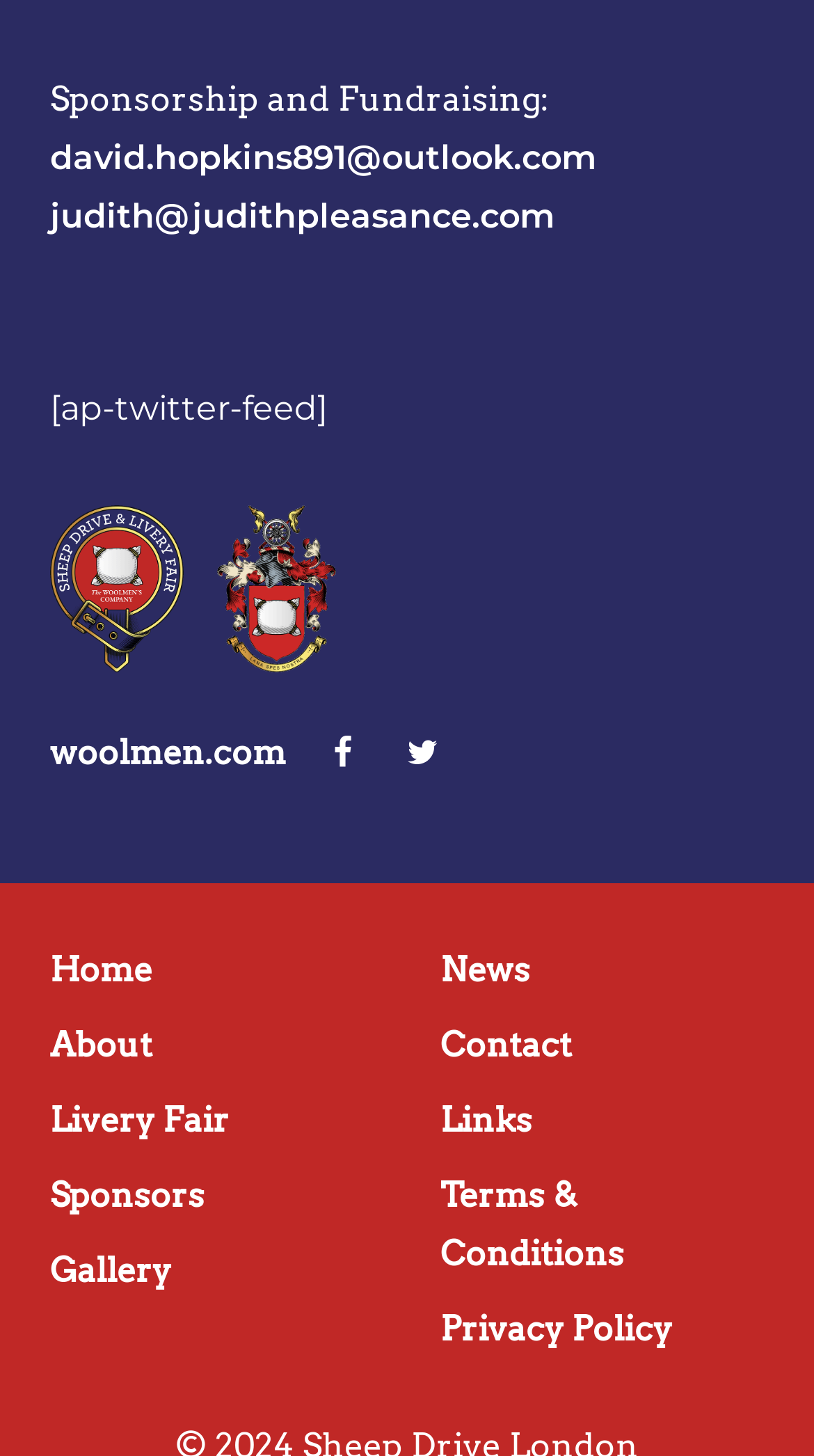Can you pinpoint the bounding box coordinates for the clickable element required for this instruction: "Learn about Livery Fair"? The coordinates should be four float numbers between 0 and 1, i.e., [left, top, right, bottom].

[0.062, 0.744, 0.282, 0.796]